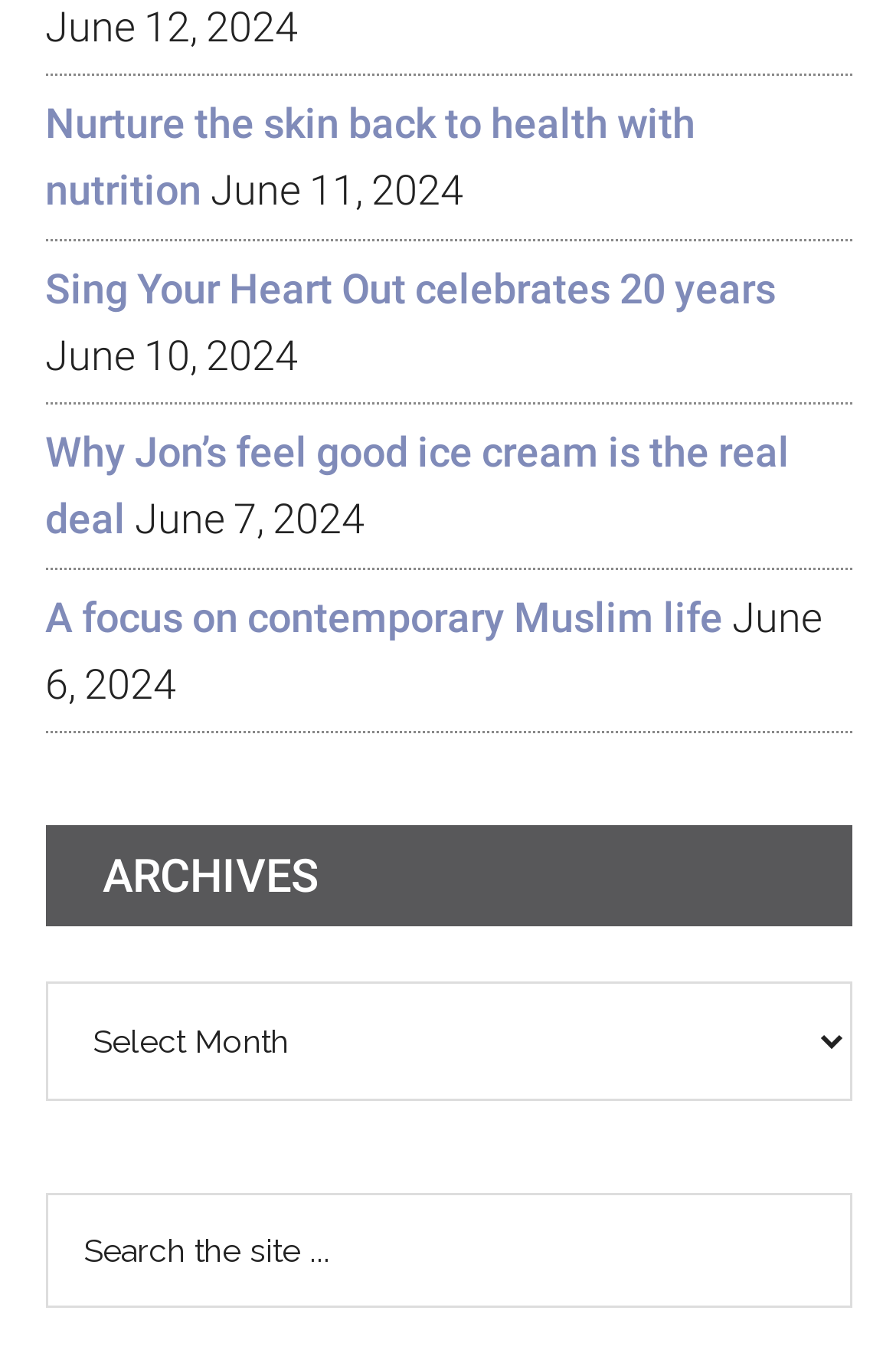Give a short answer to this question using one word or a phrase:
How many links are on the webpage?

5